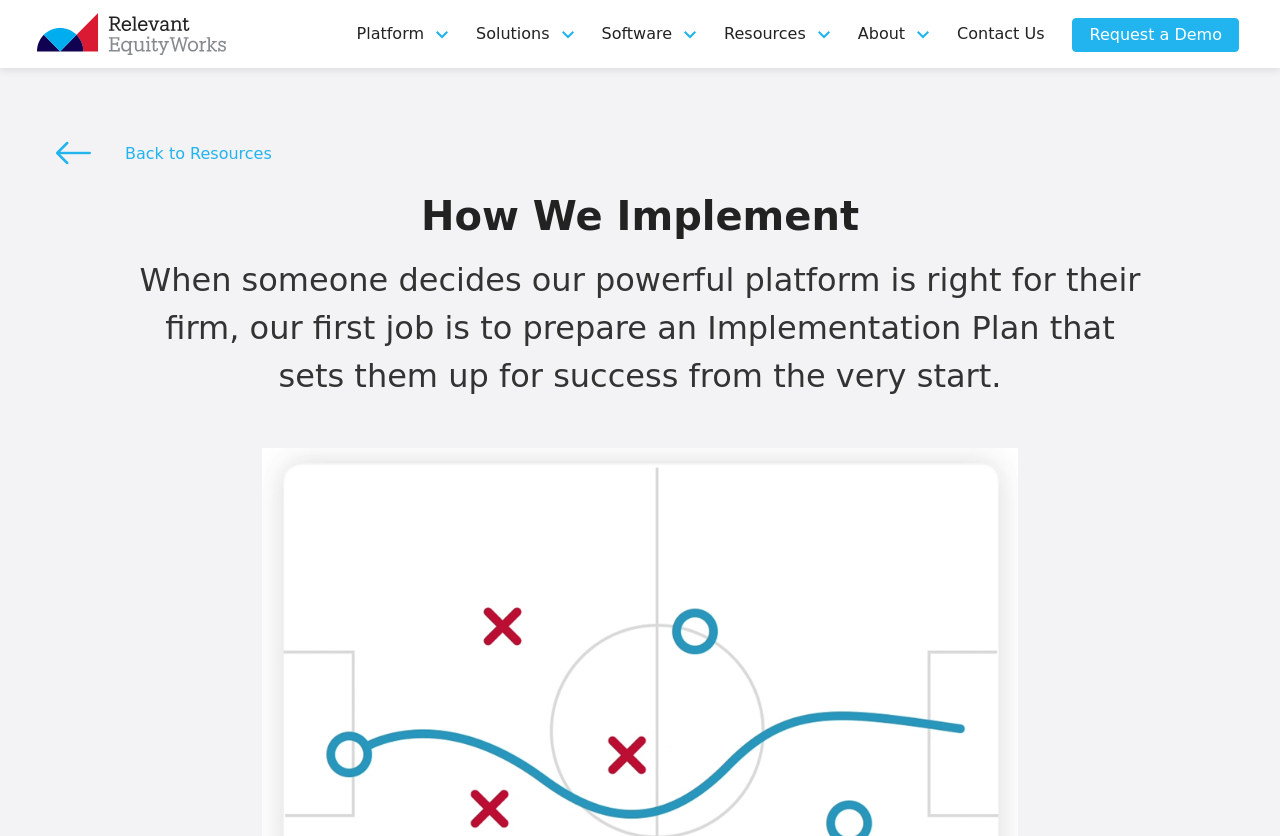Identify the title of the webpage and provide its text content.

How We Implement